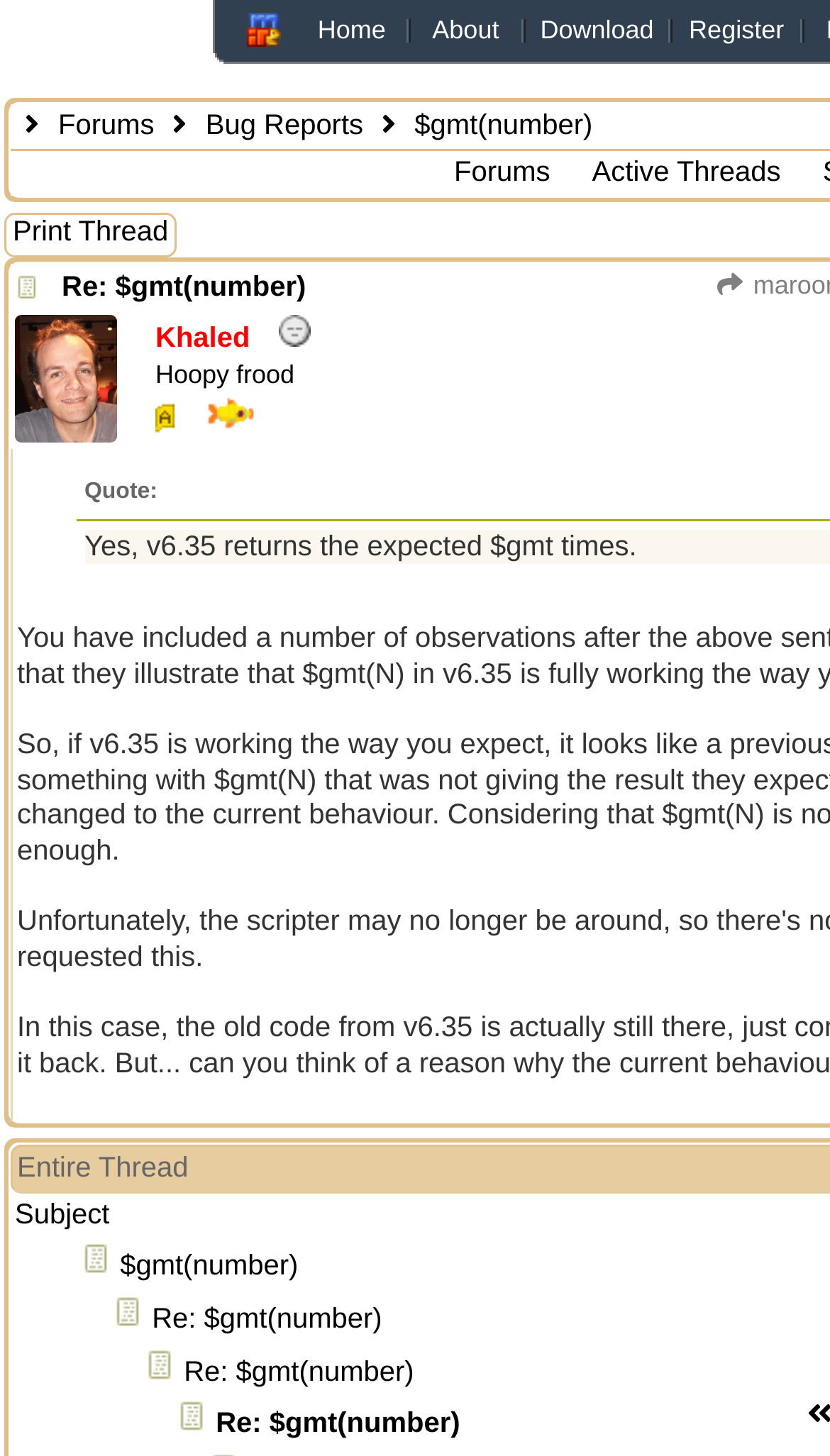Using the provided element description: "Bug Reports", determine the bounding box coordinates of the corresponding UI element in the screenshot.

[0.248, 0.075, 0.438, 0.097]